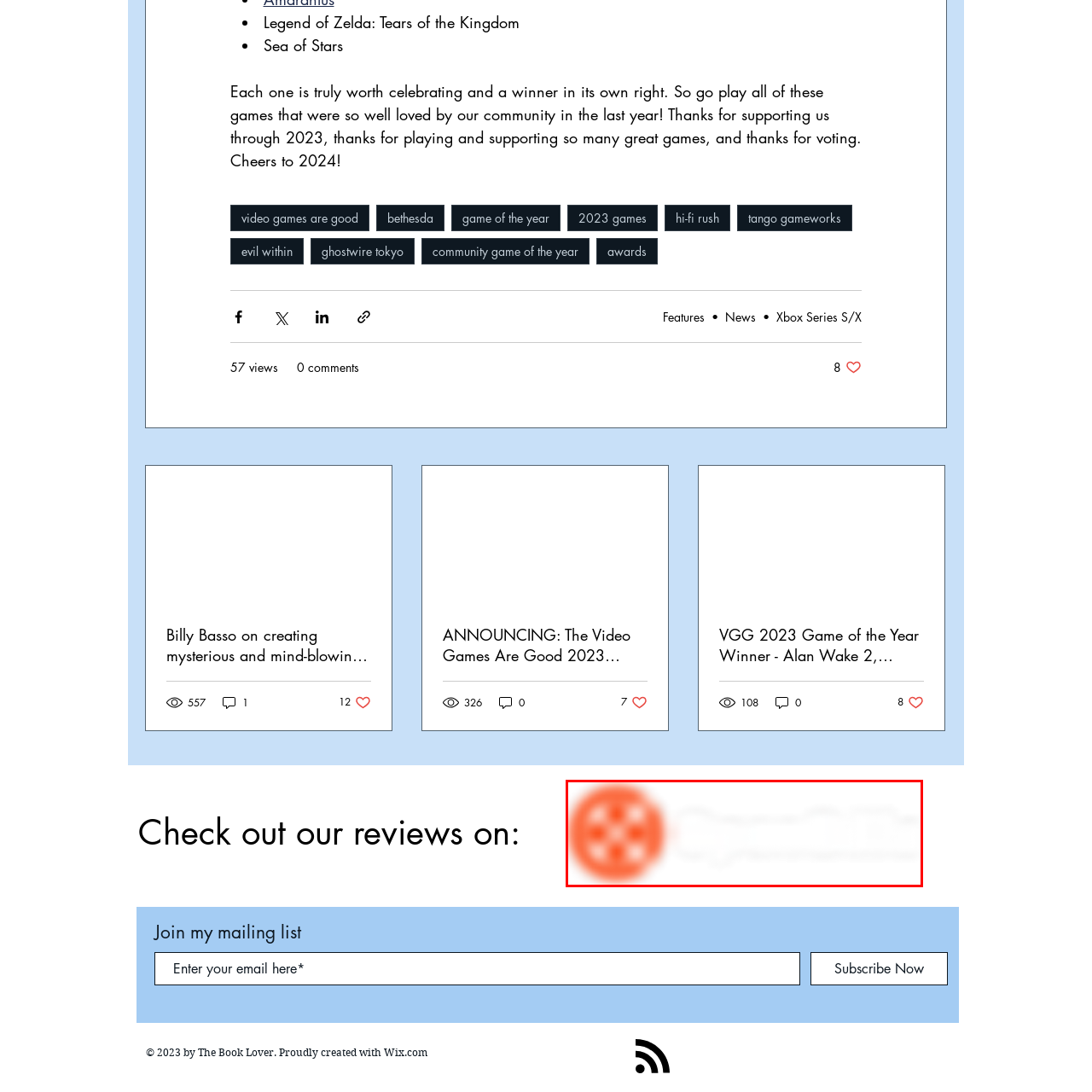Please provide a one-word or phrase response to the following question by examining the image within the red boundary:
What is the purpose of the logo on the webpage?

To capture attention